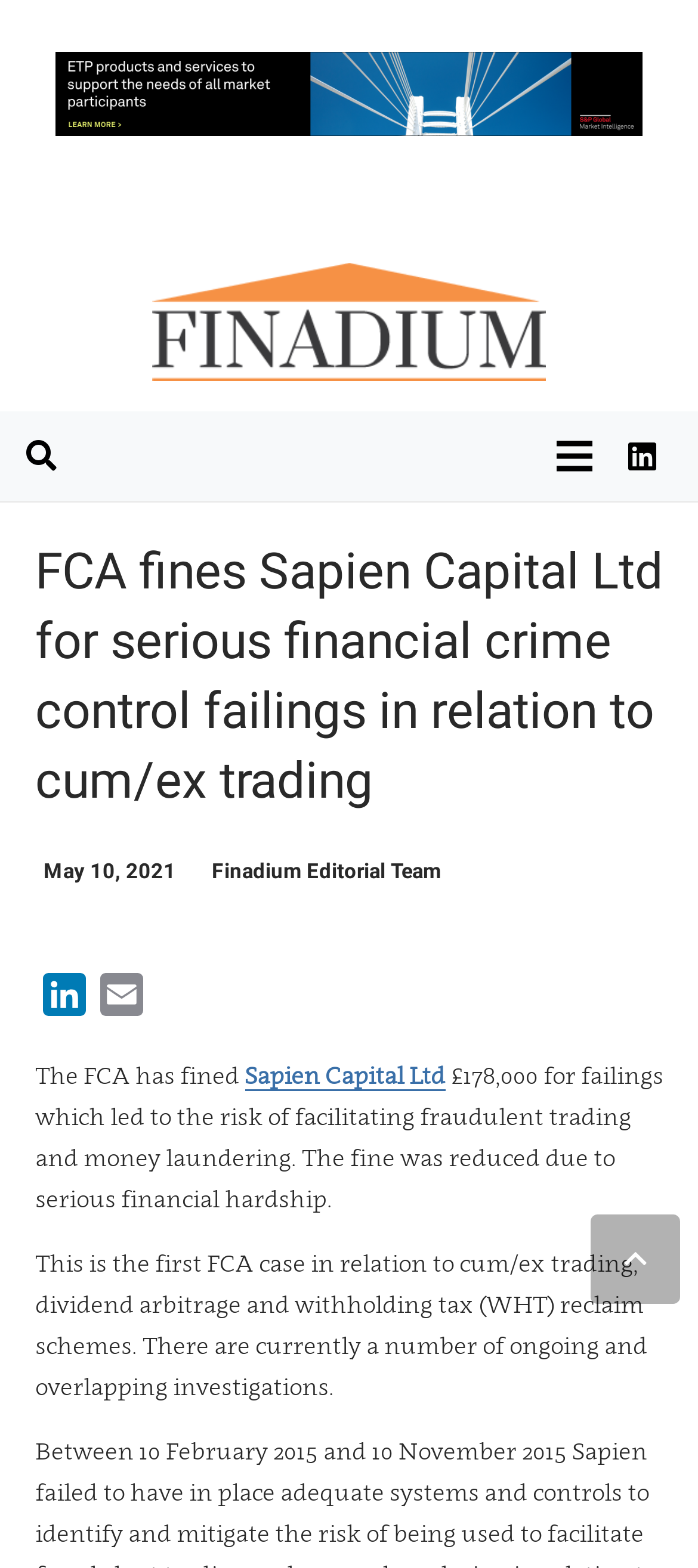Locate the bounding box coordinates of the clickable element to fulfill the following instruction: "Click the search button". Provide the coordinates as four float numbers between 0 and 1 in the format [left, top, right, bottom].

[0.012, 0.262, 0.107, 0.319]